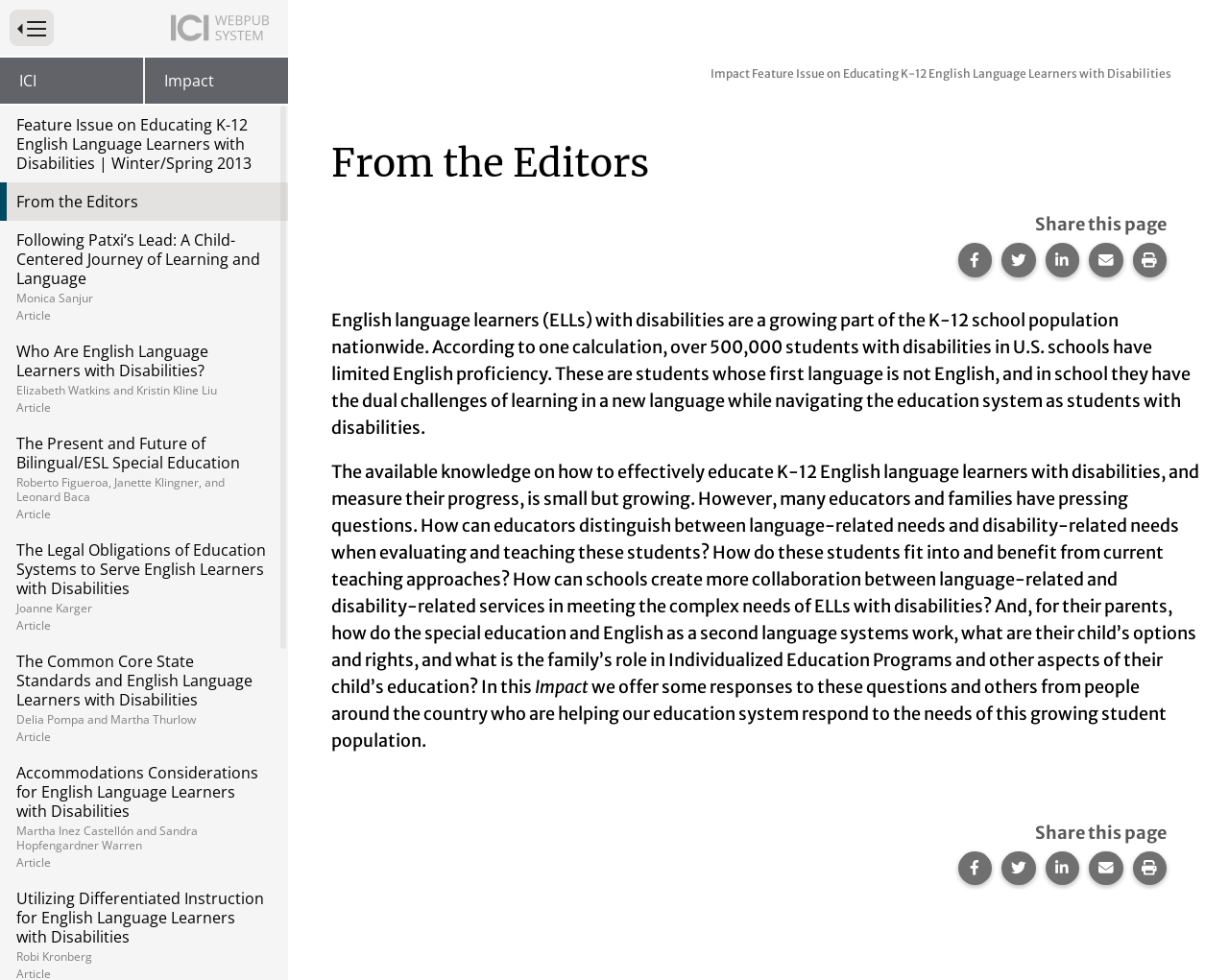Generate the text of the webpage's primary heading.

Impact Feature Issue on Educating K-12 English Language Learners with Disabilities